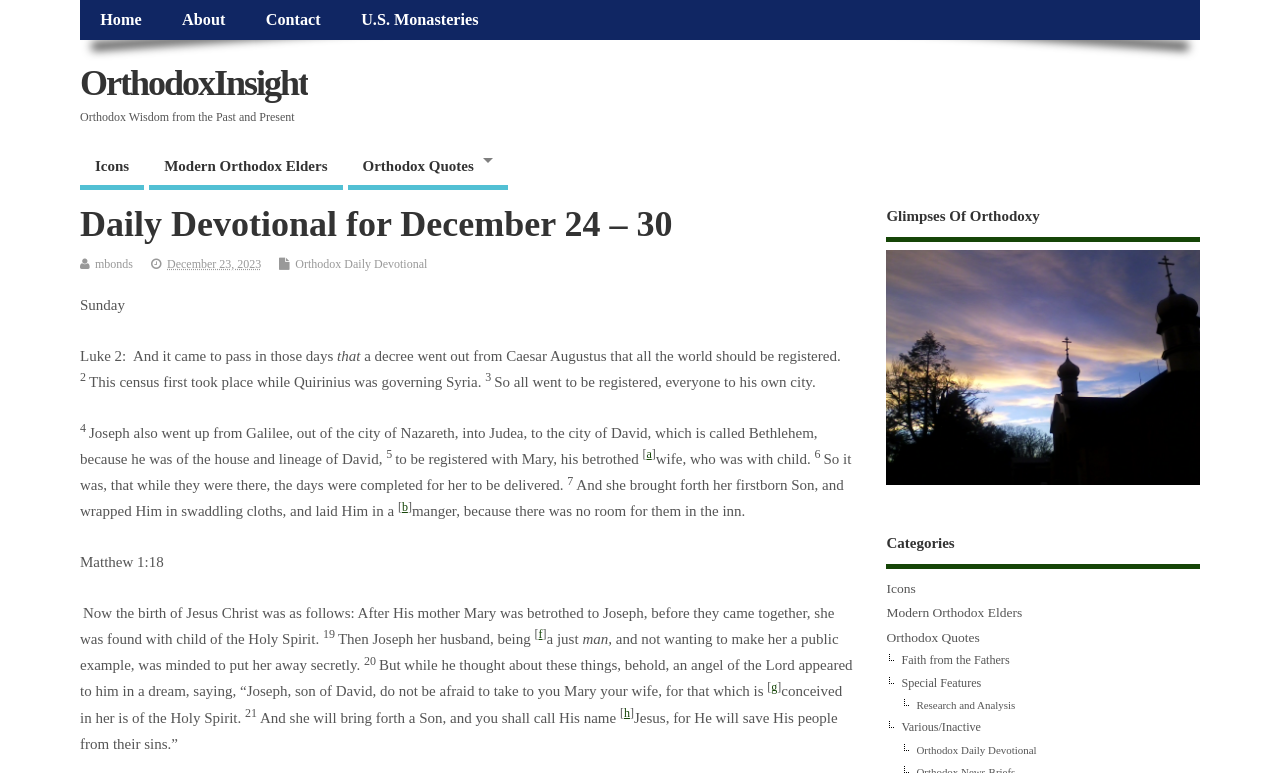Find the bounding box coordinates for the HTML element specified by: "Orthodox Quotes".

[0.693, 0.815, 0.765, 0.834]